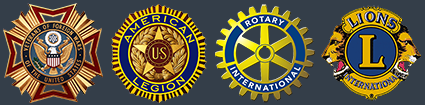What is the main focus of Lions Clubs International?
Using the visual information, answer the question in a single word or phrase.

Community service and humanitarian efforts